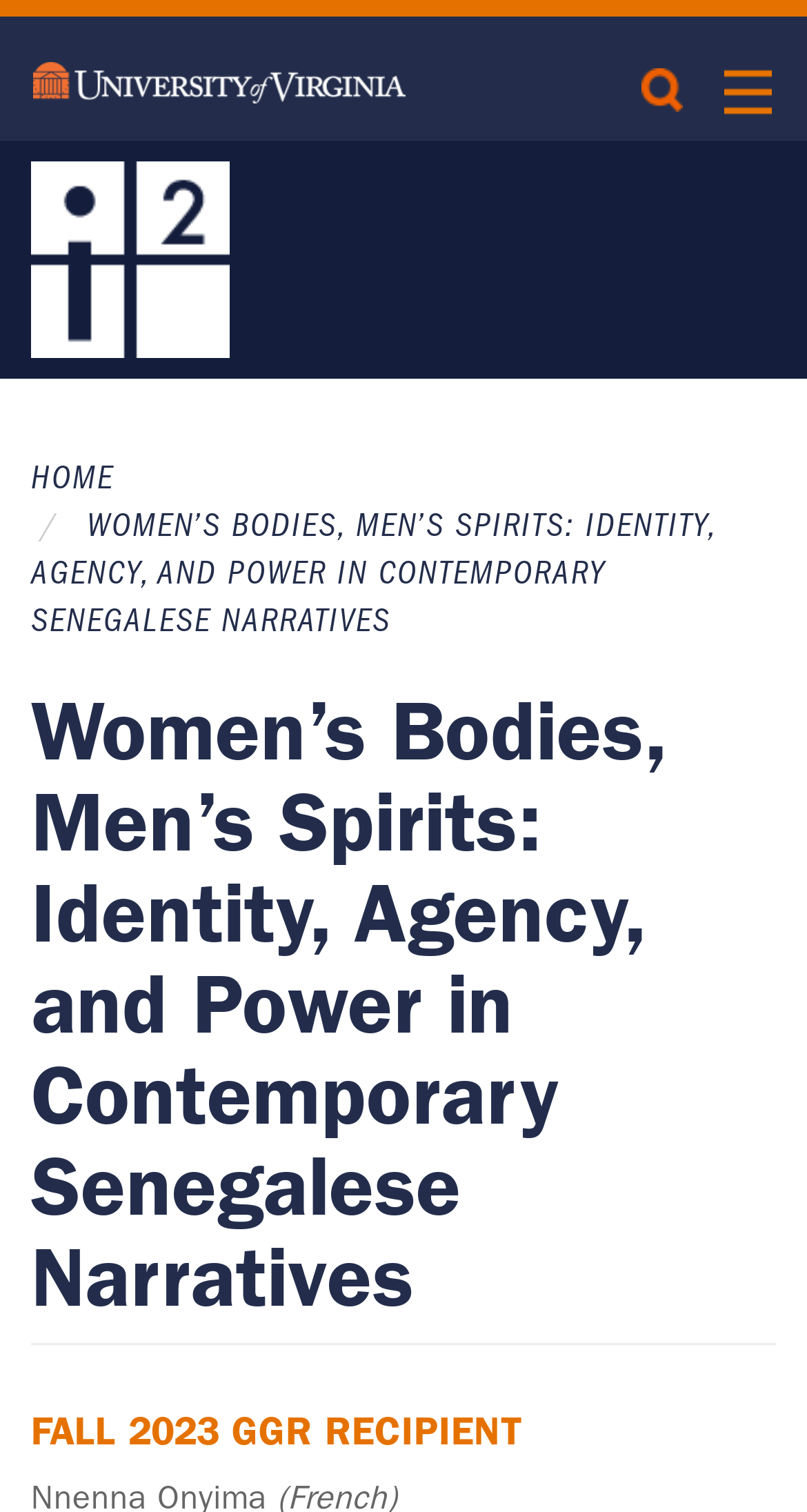Answer the following query concisely with a single word or phrase:
What is the recipient of the FALL 2023 GGR?

Not specified